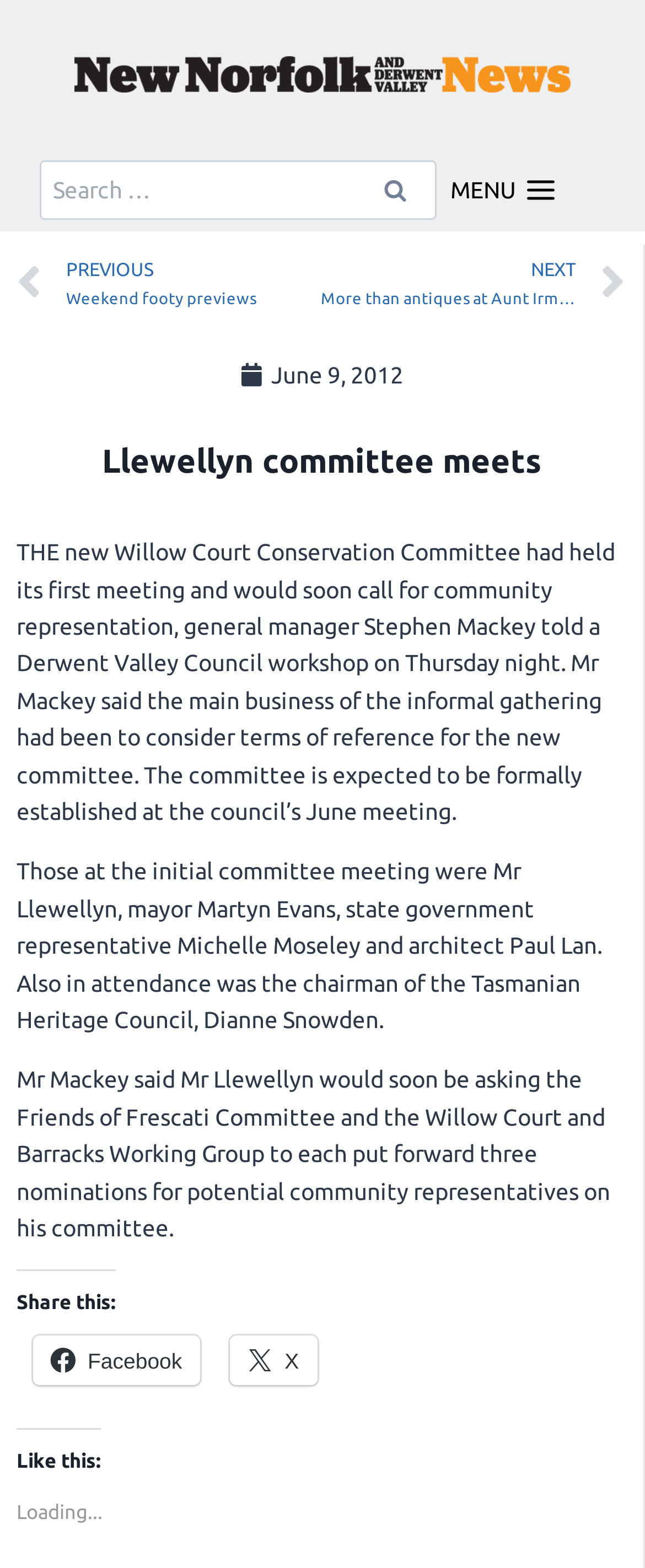How many people attended the initial committee meeting?
Ensure your answer is thorough and detailed.

I found the number of attendees by reading the article content, which mentions that 'Those at the initial committee meeting were Mr Llewellyn, mayor Martyn Evans, state government representative Michelle Moseley and architect Paul Lan. Also in attendance was the chairman of the Tasmanian Heritage Council, Dianne Snowden.' This indicates that five people attended the meeting.